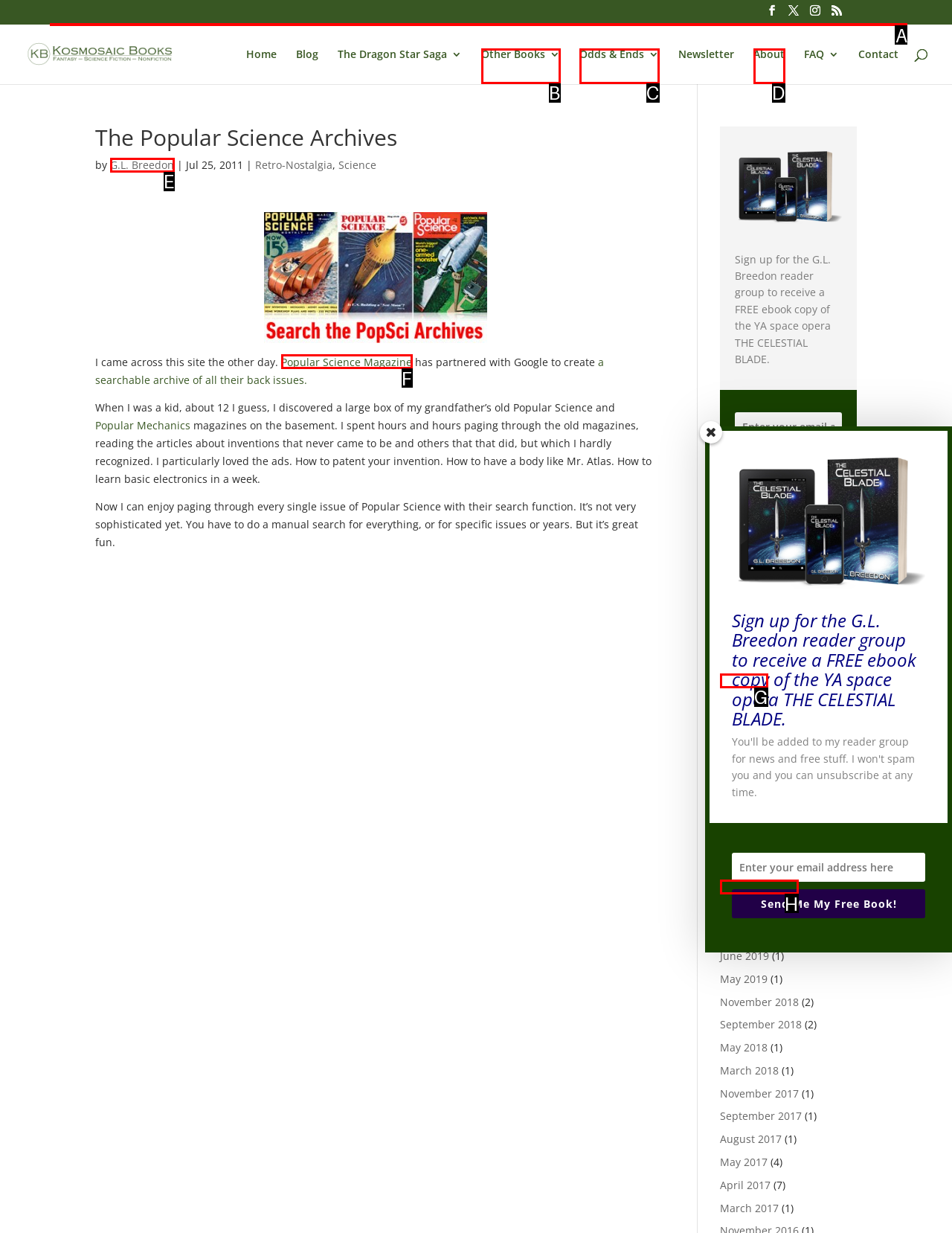Specify which UI element should be clicked to accomplish the task: Search for something. Answer with the letter of the correct choice.

A